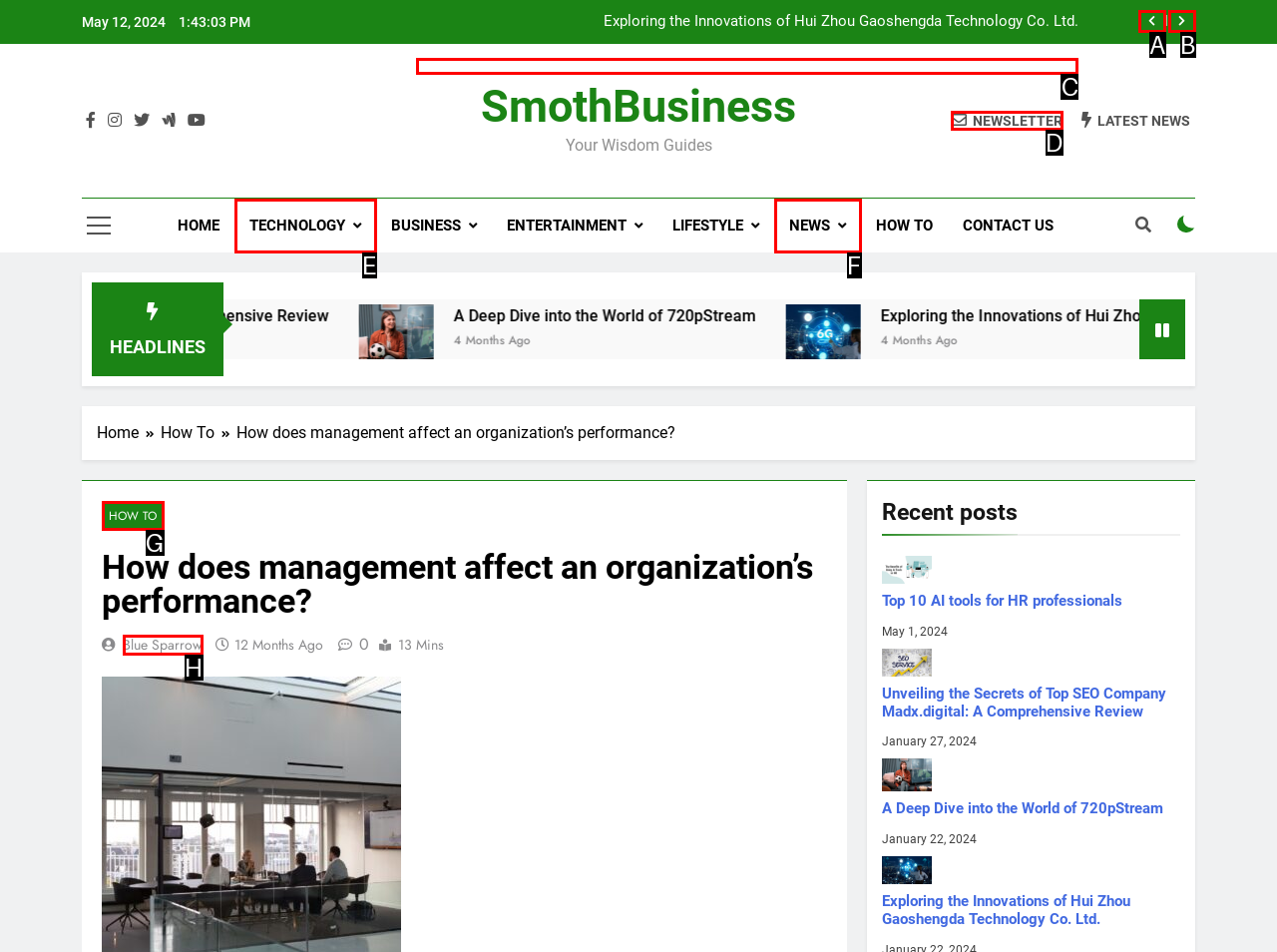Given the description: Wed8, choose the HTML element that matches it. Indicate your answer with the letter of the option.

None